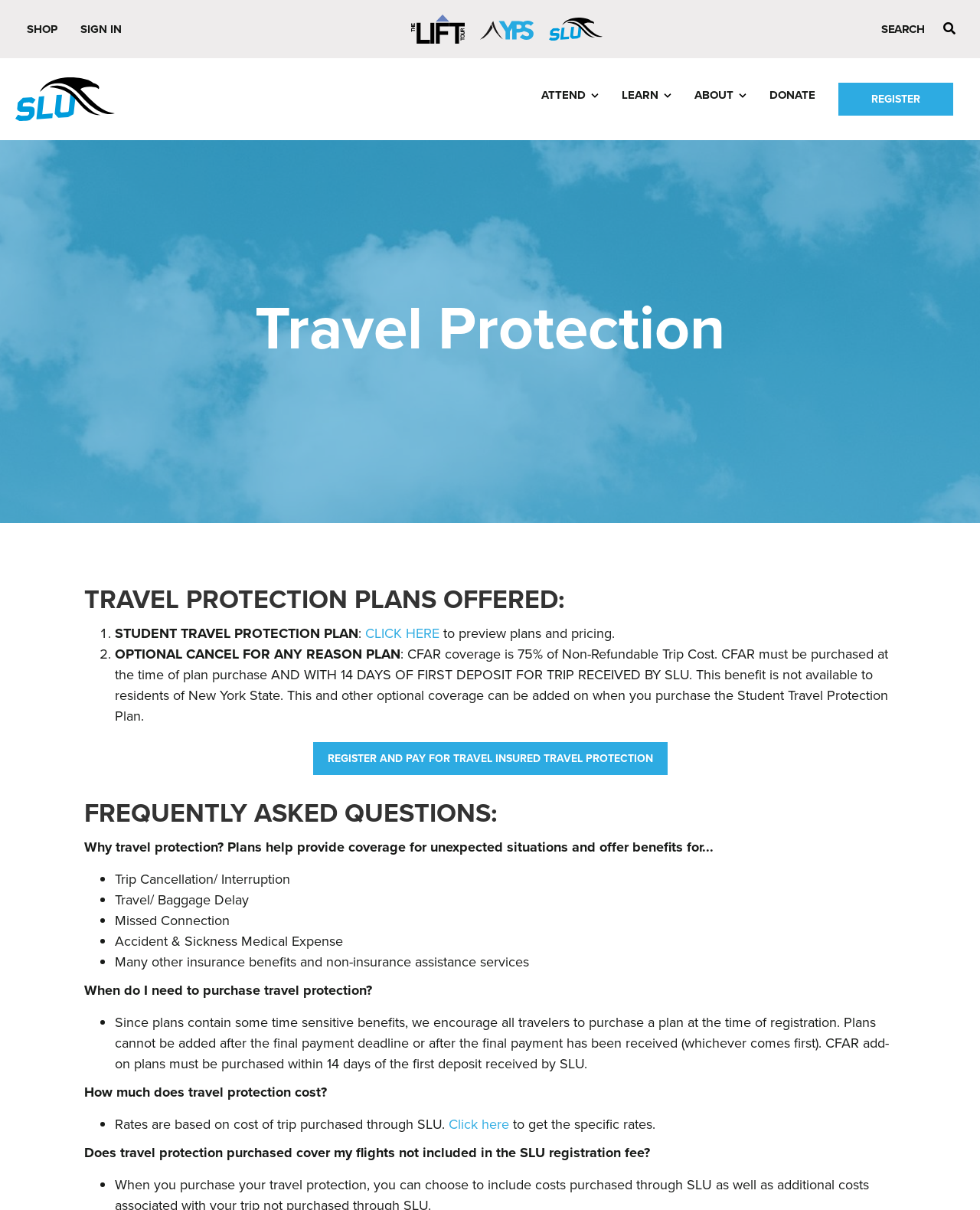Can you identify the bounding box coordinates of the clickable region needed to carry out this instruction: 'Attend student leadership university events'? The coordinates should be four float numbers within the range of 0 to 1, stated as [left, top, right, bottom].

[0.541, 0.068, 0.623, 0.089]